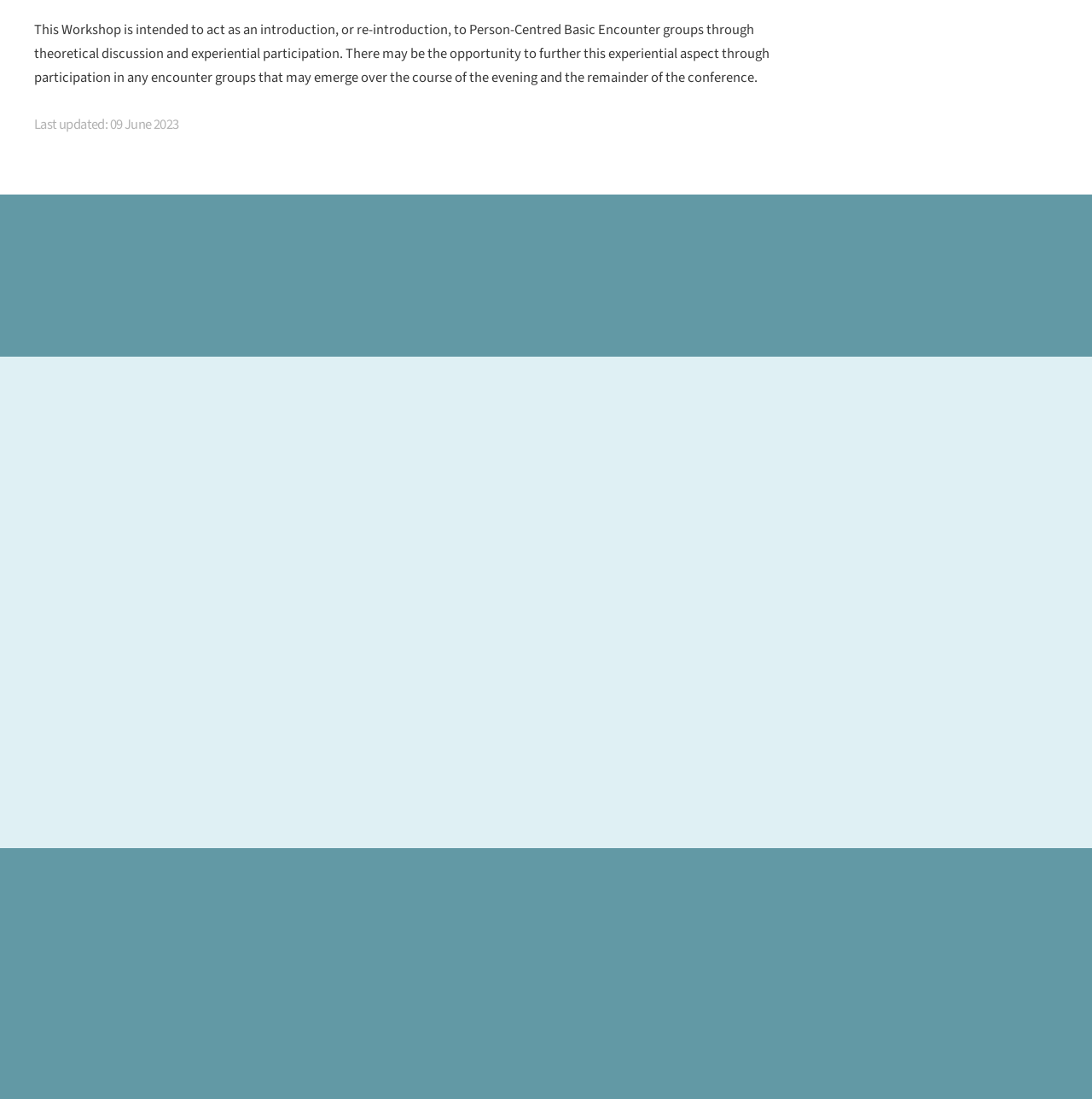Please determine the bounding box coordinates for the element that should be clicked to follow these instructions: "Read about the approach".

[0.031, 0.379, 0.323, 0.408]